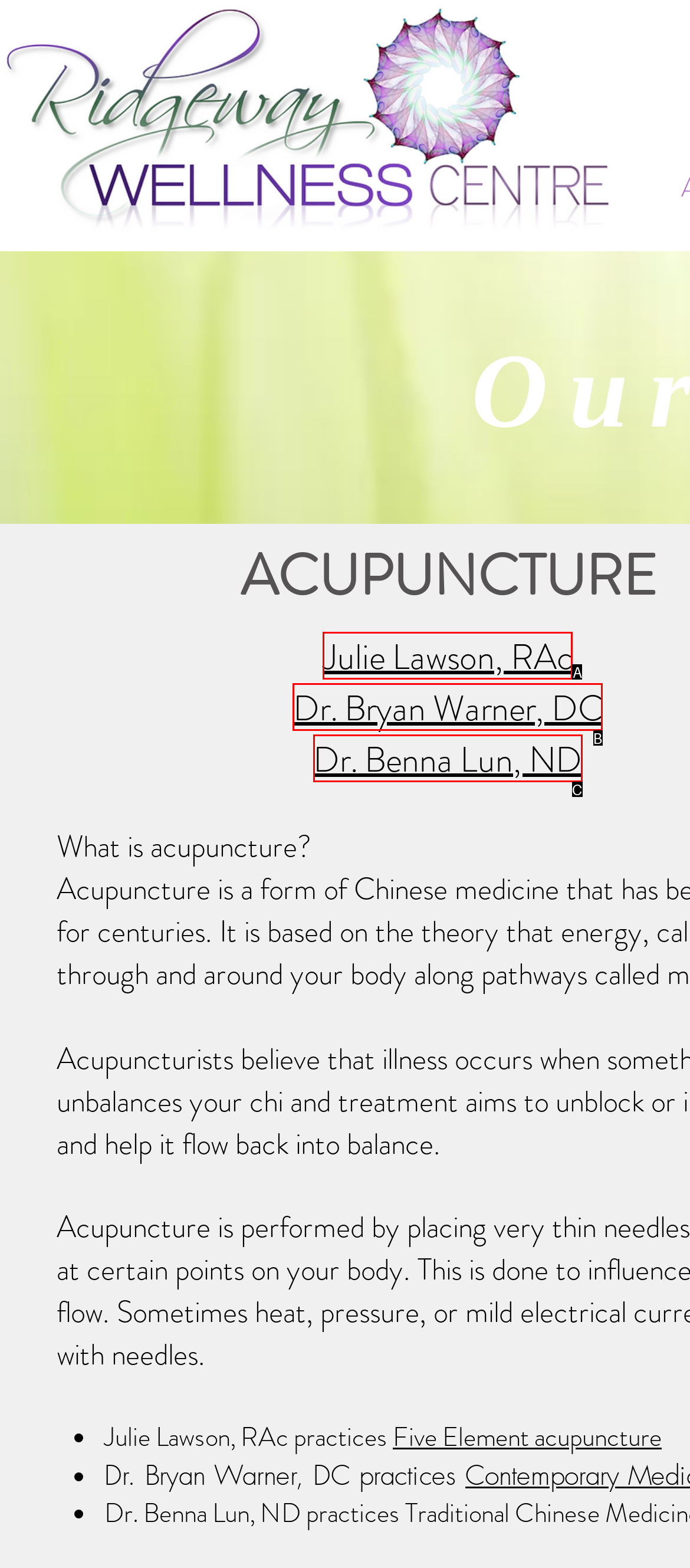Using the description: Dr. Bryan Warner, DC
Identify the letter of the corresponding UI element from the choices available.

B